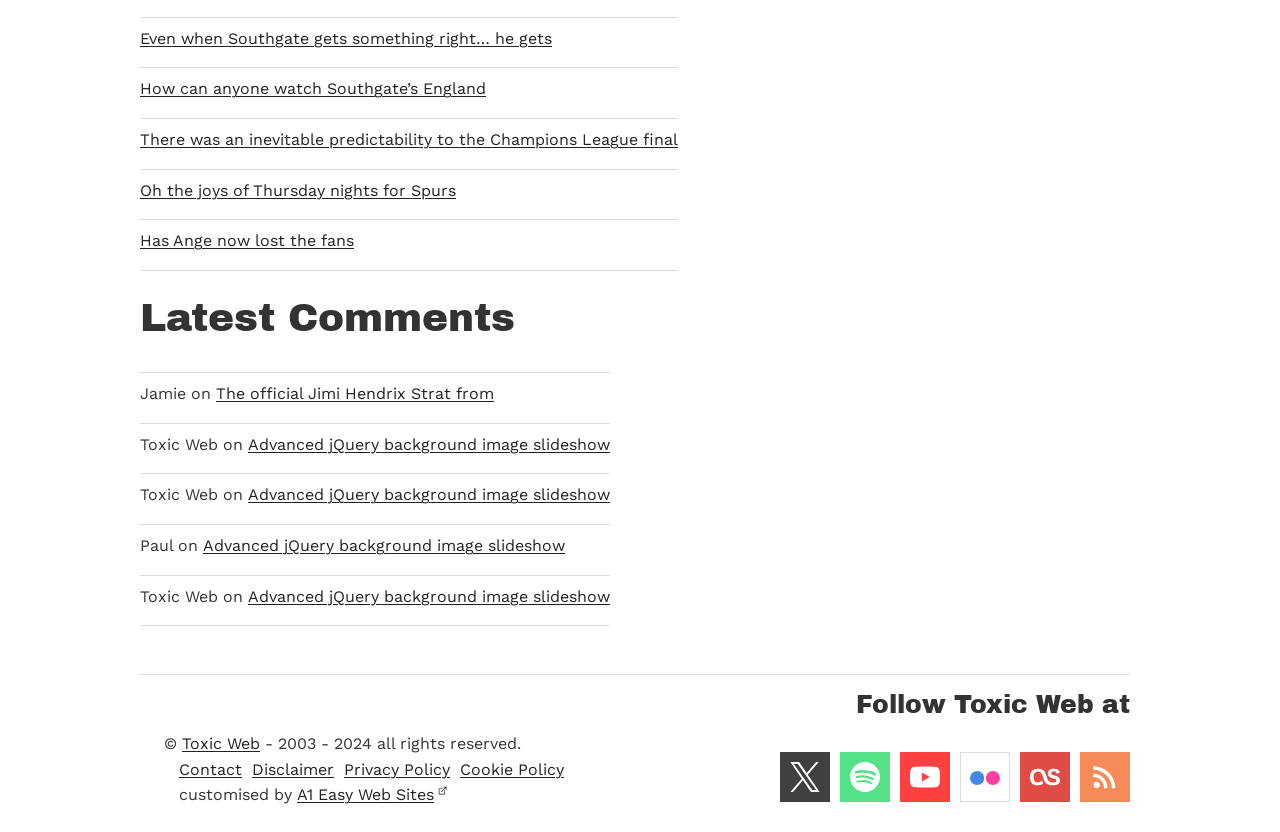What is the category of the webpage?
Based on the image content, provide your answer in one word or a short phrase.

Blog